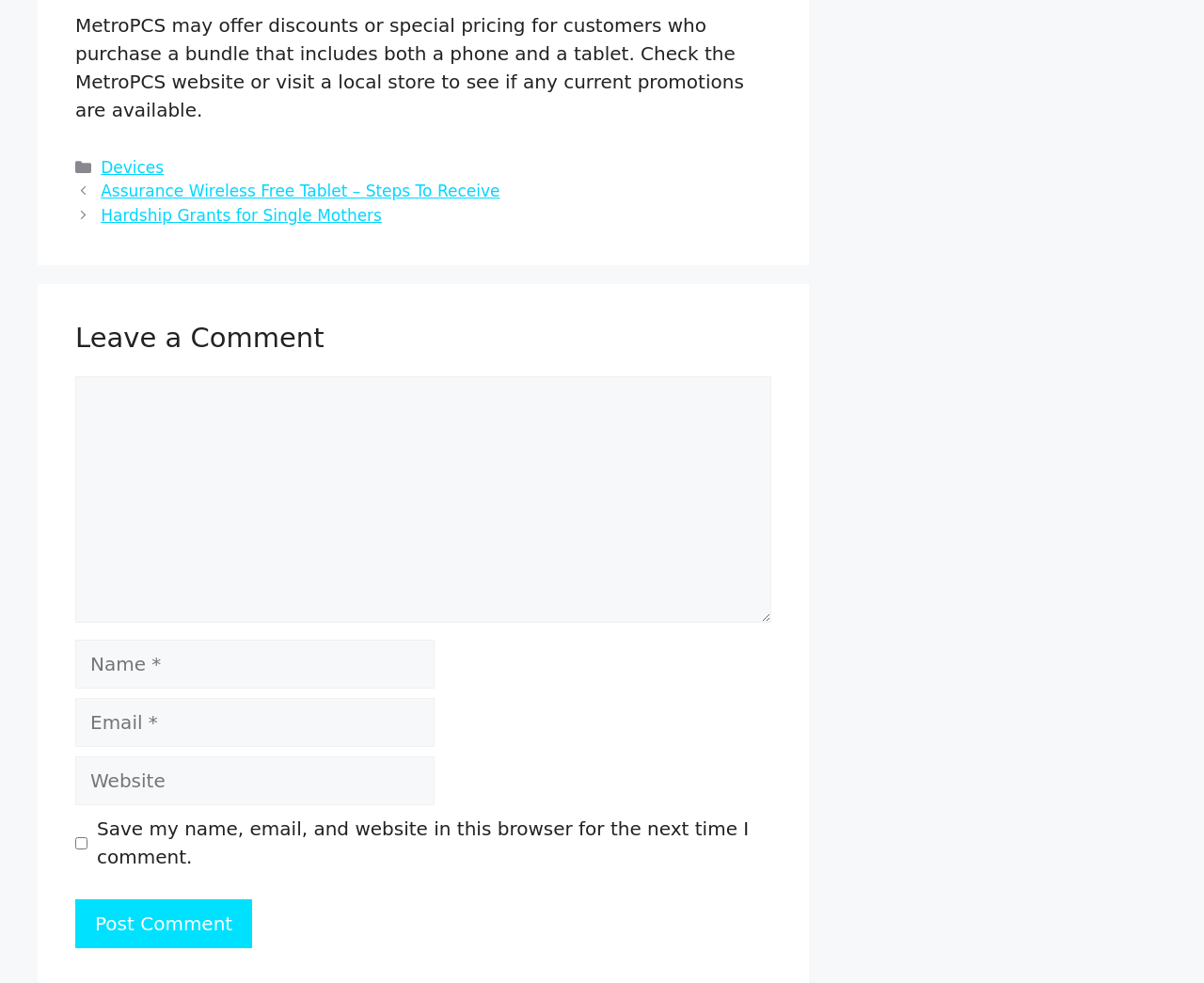What is the category of the link 'Devices'?
Look at the screenshot and respond with a single word or phrase.

Devices